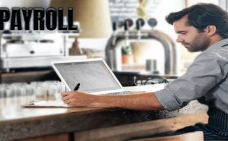From the image, can you give a detailed response to the question below:
What is the individual doing on the laptop?

The individual is engaged in work on a laptop, and is also jotting down notes with a pen, indicating a concentration on financial or business-related tasks, likely related to payroll services.